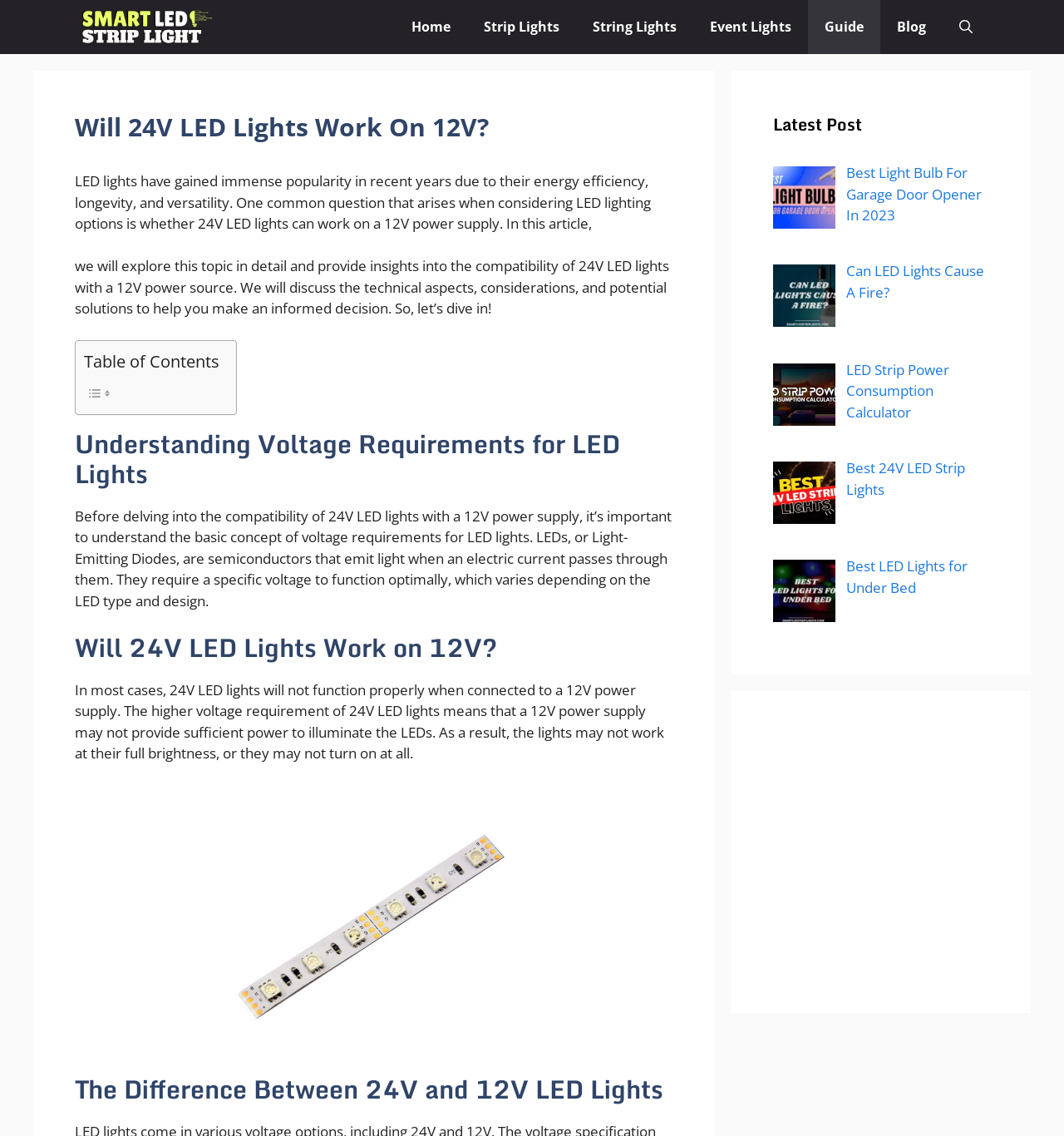Find the headline of the webpage and generate its text content.

Will 24V LED Lights Work On 12V?